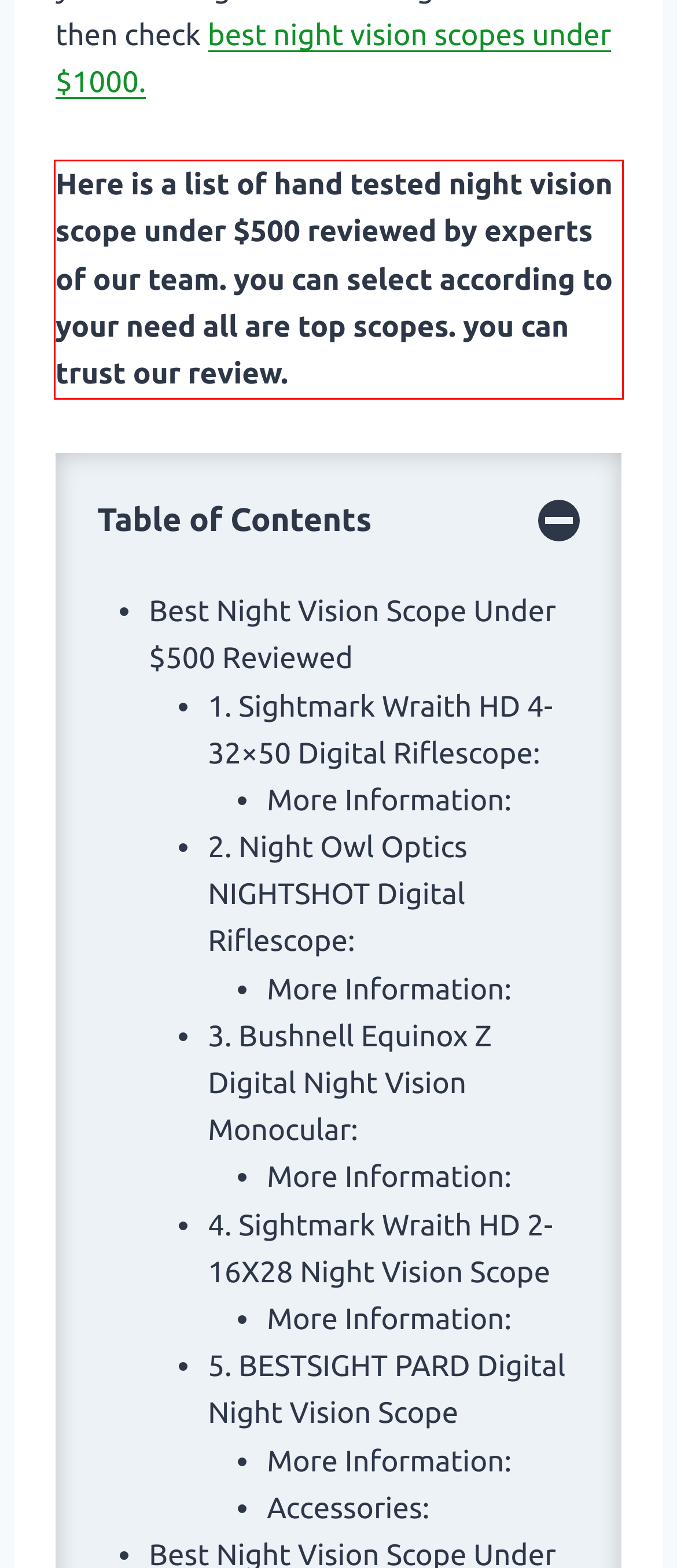Please examine the screenshot of the webpage and read the text present within the red rectangle bounding box.

Here is a list of hand tested night vision scope under $500 reviewed by experts of our team. you can select according to your need all are top scopes. you can trust our review.